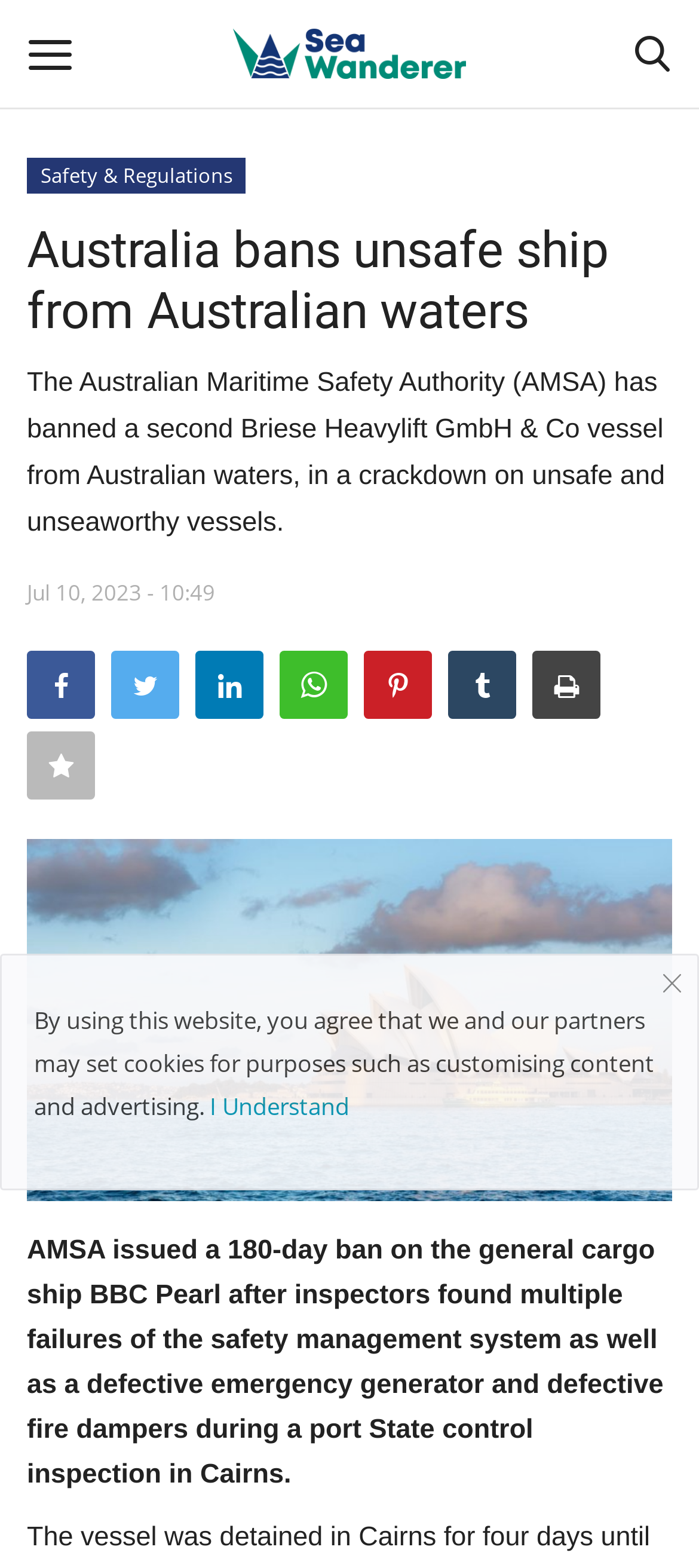What is the purpose of the buttons with '' icon?
Please respond to the question with a detailed and well-explained answer.

The buttons with the '' icon are located at the top of the page and have popup menus, indicating that they are used to navigate to different sections of the website, such as 'General', 'Technology', and 'Offshore'.